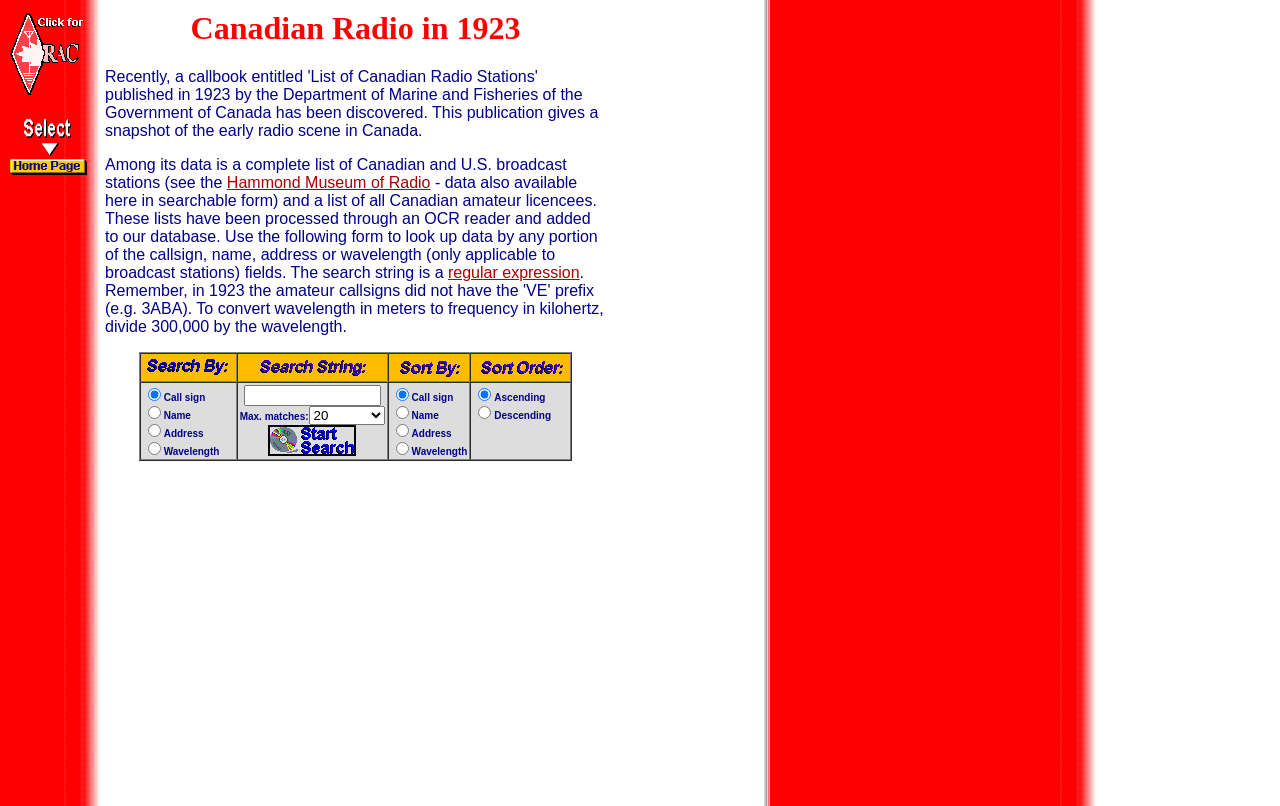Please determine the bounding box coordinates for the element with the description: "regular expression".

[0.35, 0.328, 0.453, 0.349]